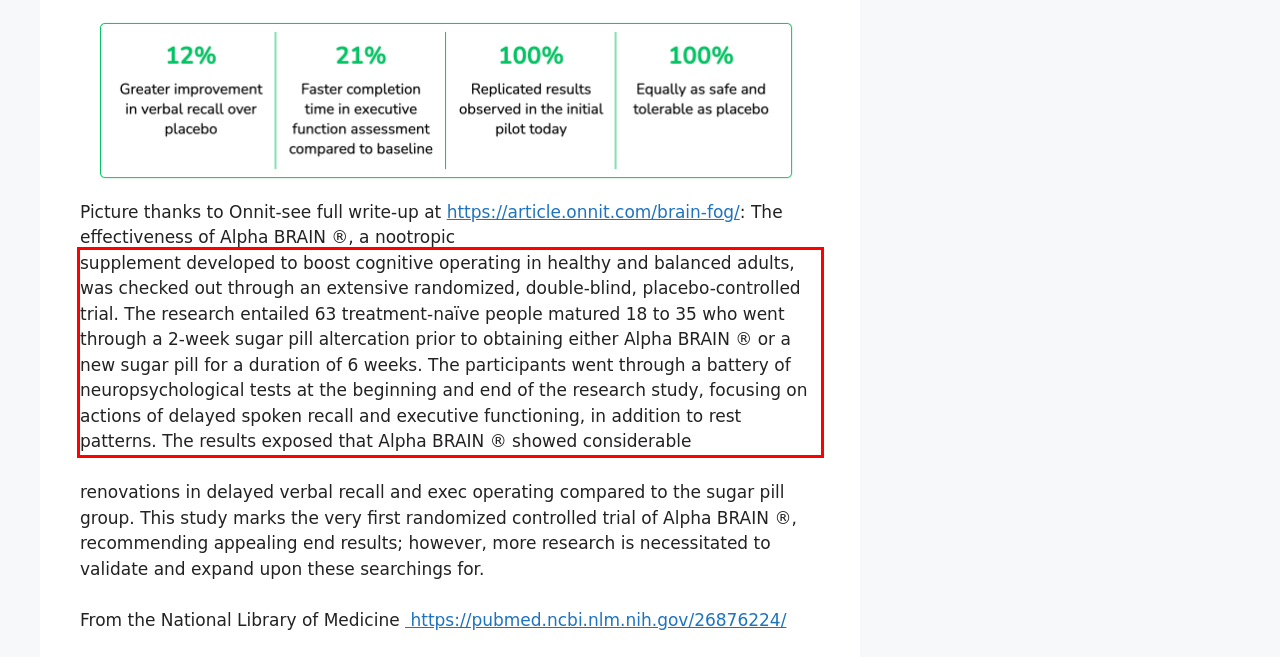Please analyze the provided webpage screenshot and perform OCR to extract the text content from the red rectangle bounding box.

supplement developed to boost cognitive operating in healthy and balanced adults, was checked out through an extensive randomized, double-blind, placebo-controlled trial. The research entailed 63 treatment-naïve people matured 18 to 35 who went through a 2-week sugar pill altercation prior to obtaining either Alpha BRAIN ® or a new sugar pill for a duration of 6 weeks. The participants went through a battery of neuropsychological tests at the beginning and end of the research study, focusing on actions of delayed spoken recall and executive functioning, in addition to rest patterns. The results exposed that Alpha BRAIN ® showed considerable